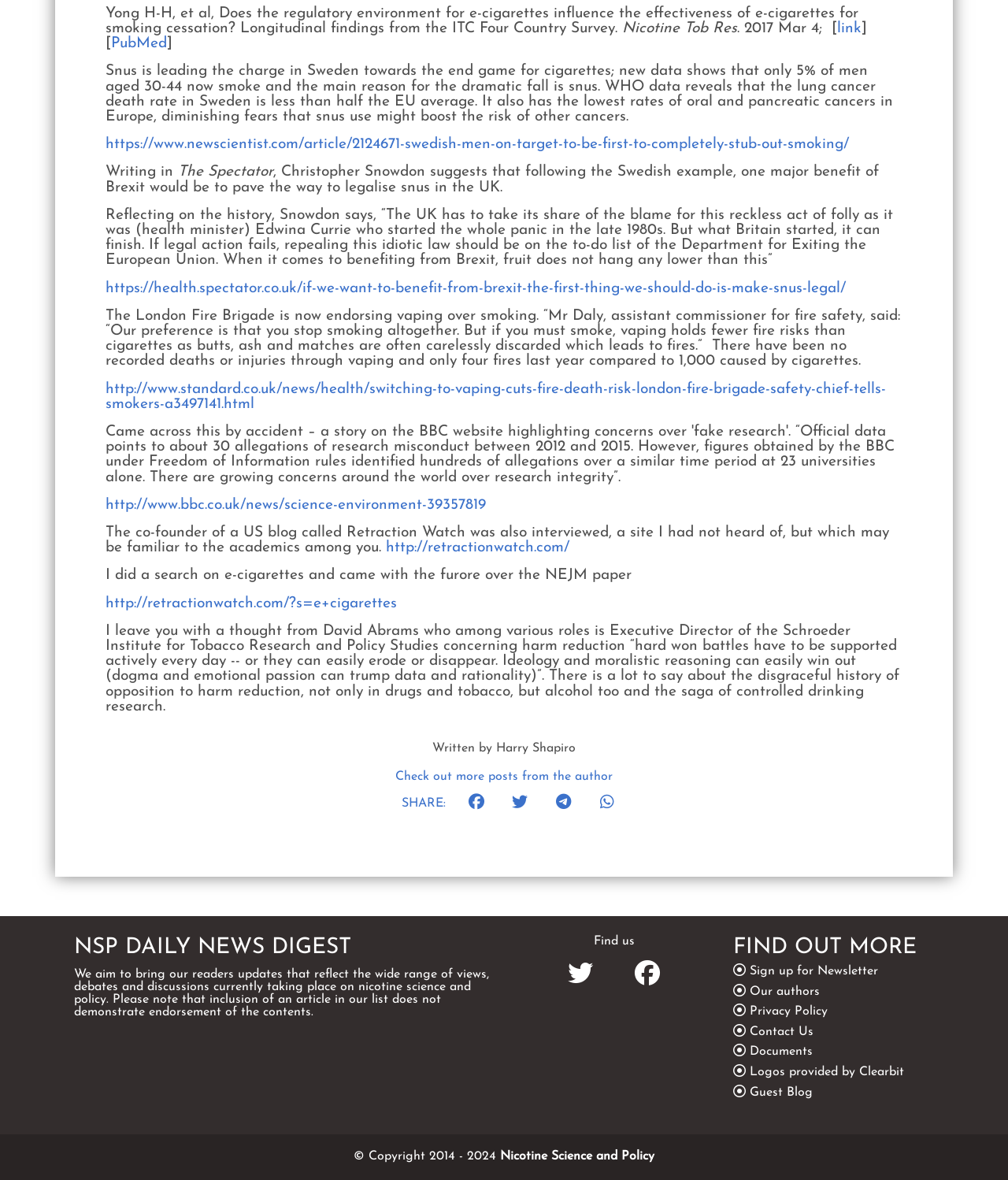Use the details in the image to answer the question thoroughly: 
Who is the author of the article?

The author of the article is Harry Shapiro, as indicated by the text 'Written by Harry Shapiro' at the bottom of the page.